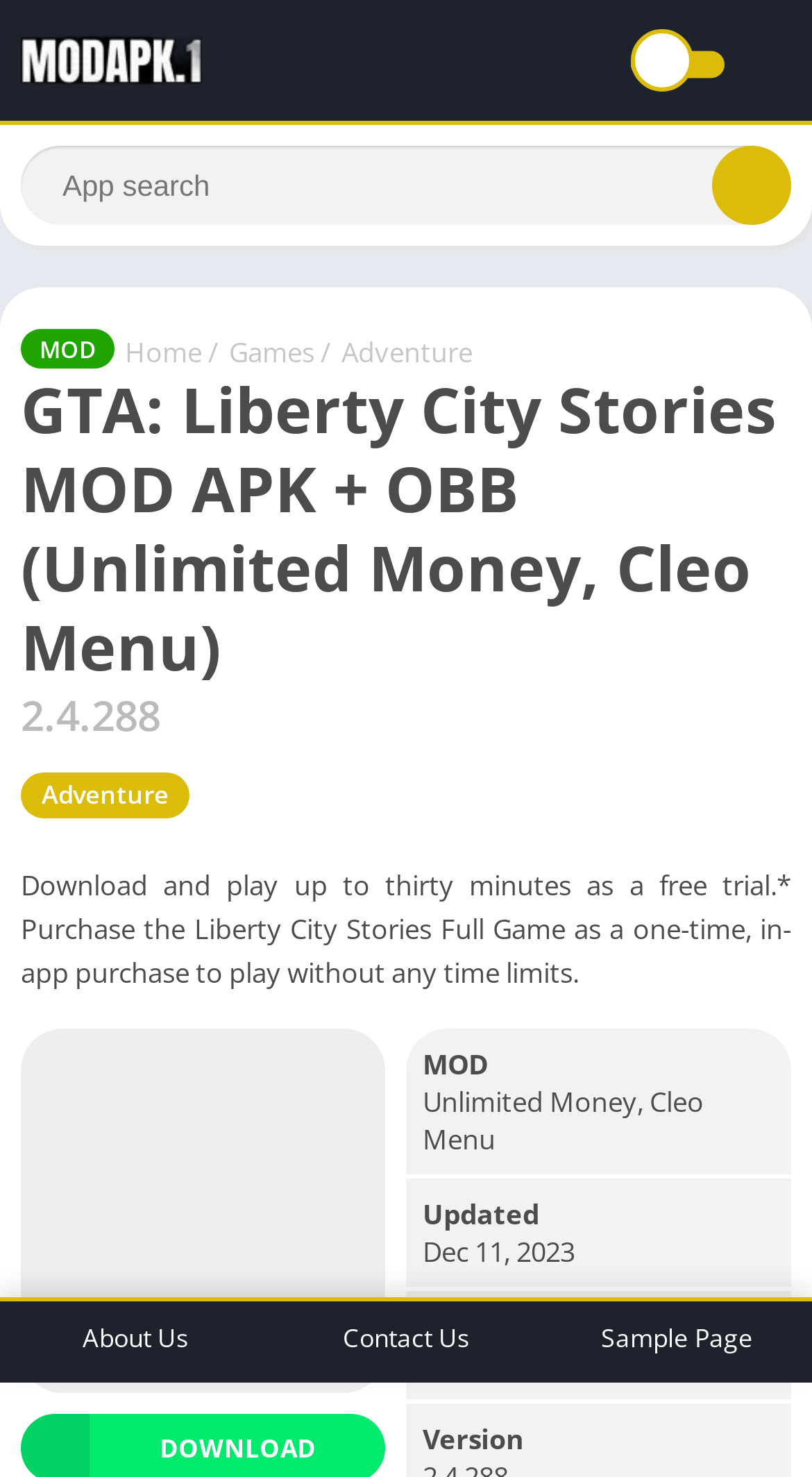Identify the bounding box coordinates of the clickable section necessary to follow the following instruction: "Search for MODAPK". The coordinates should be presented as four float numbers from 0 to 1, i.e., [left, top, right, bottom].

[0.026, 0.014, 0.25, 0.07]